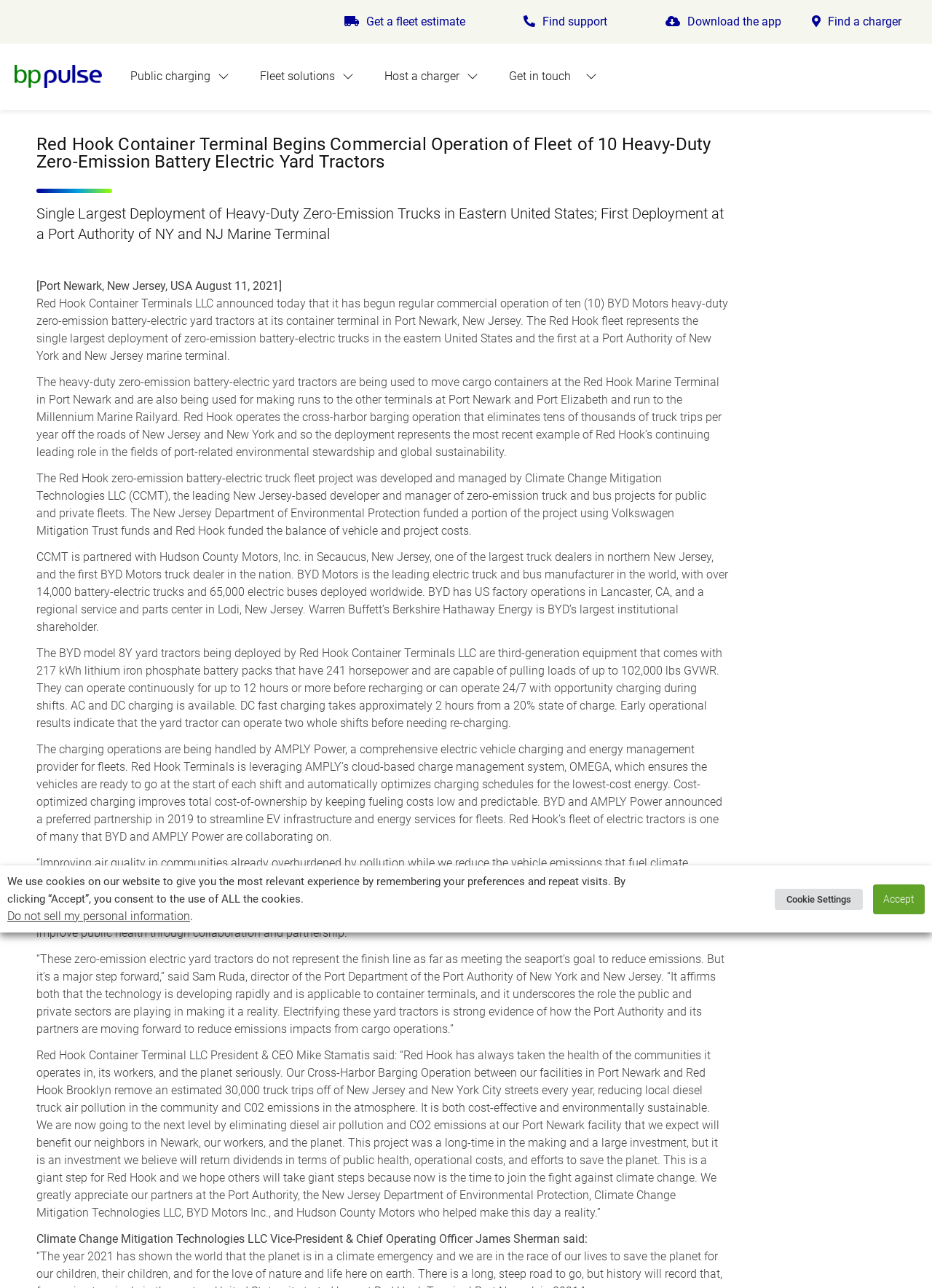Please find and report the bounding box coordinates of the element to click in order to perform the following action: "Expand public charging menu". The coordinates should be expressed as four float numbers between 0 and 1, in the format [left, top, right, bottom].

[0.234, 0.053, 0.254, 0.066]